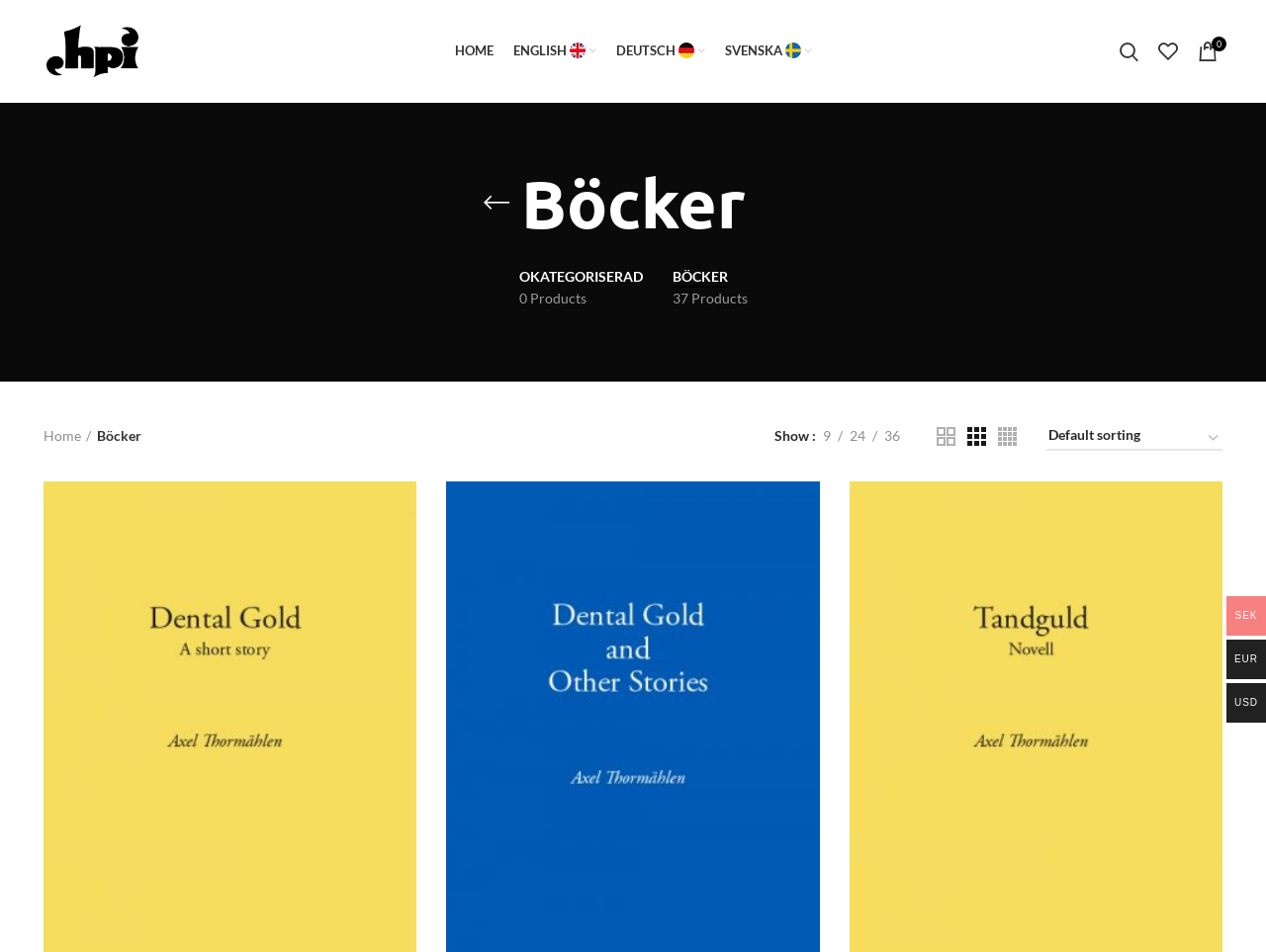Find the bounding box coordinates for the element that must be clicked to complete the instruction: "Check price of Casio Collection A158WEA-9EF". The coordinates should be four float numbers between 0 and 1, indicated as [left, top, right, bottom].

None